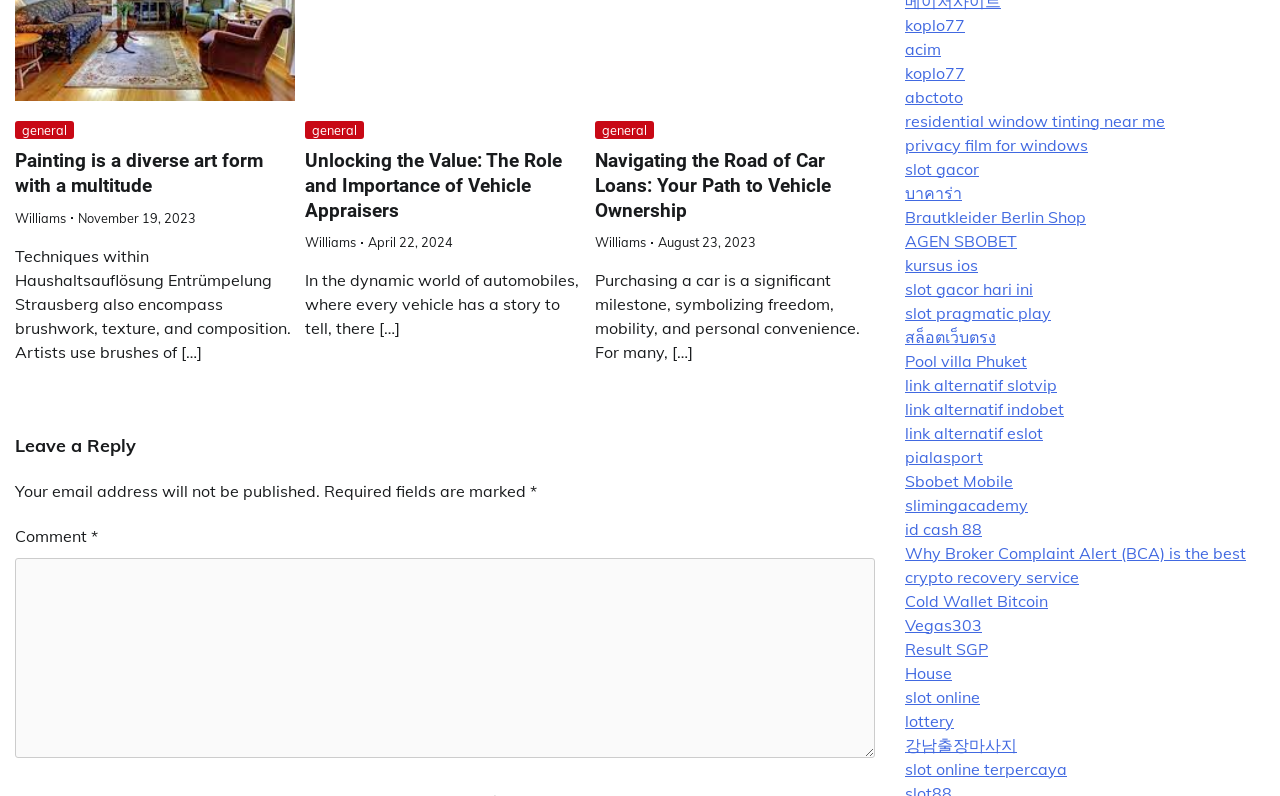Answer the following inquiry with a single word or phrase:
What is the topic of the article with the heading 'Painting is a diverse art form with a multitude'?

Painting